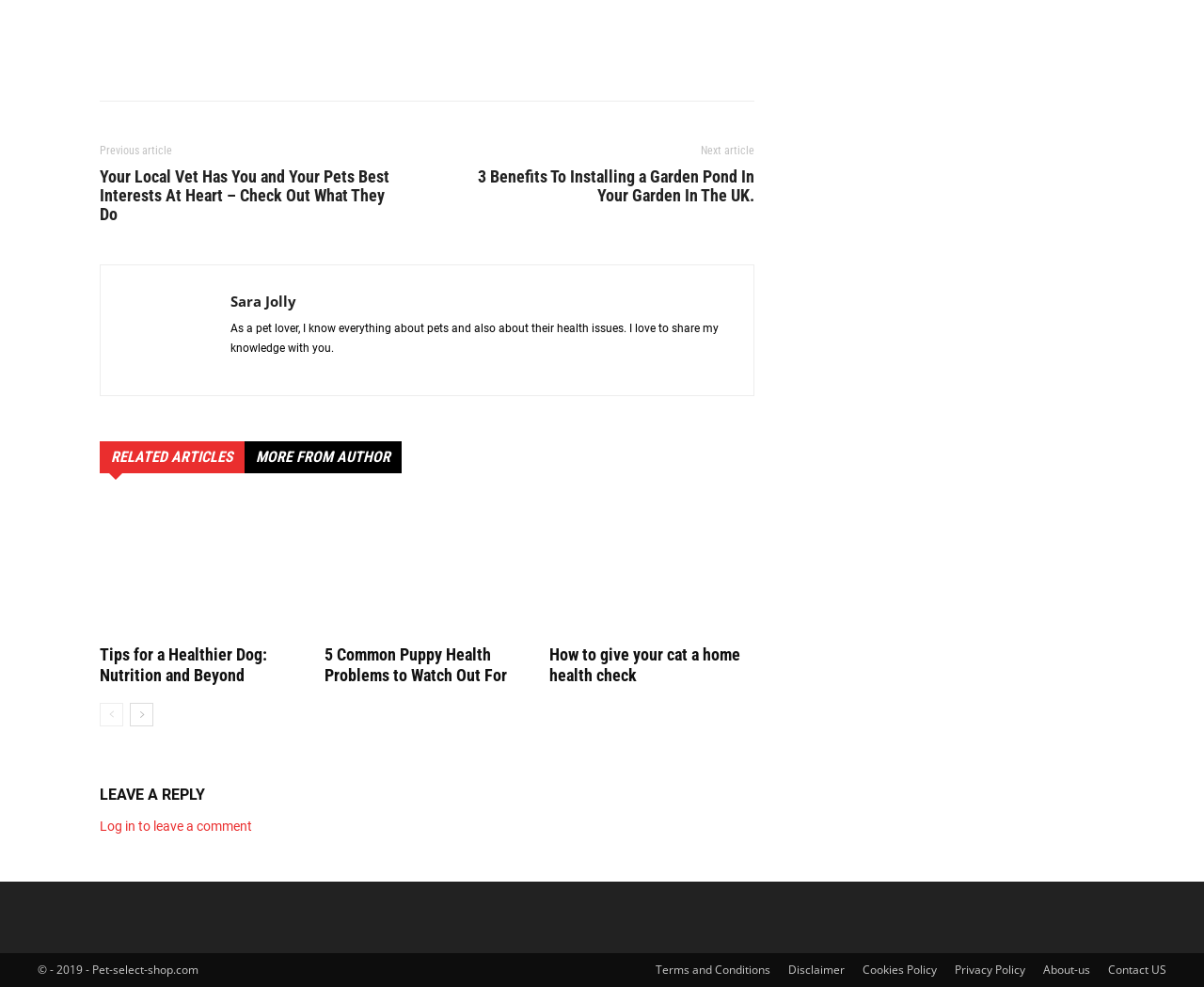Determine the bounding box coordinates for the HTML element described here: "[Letter to Editor]".

None